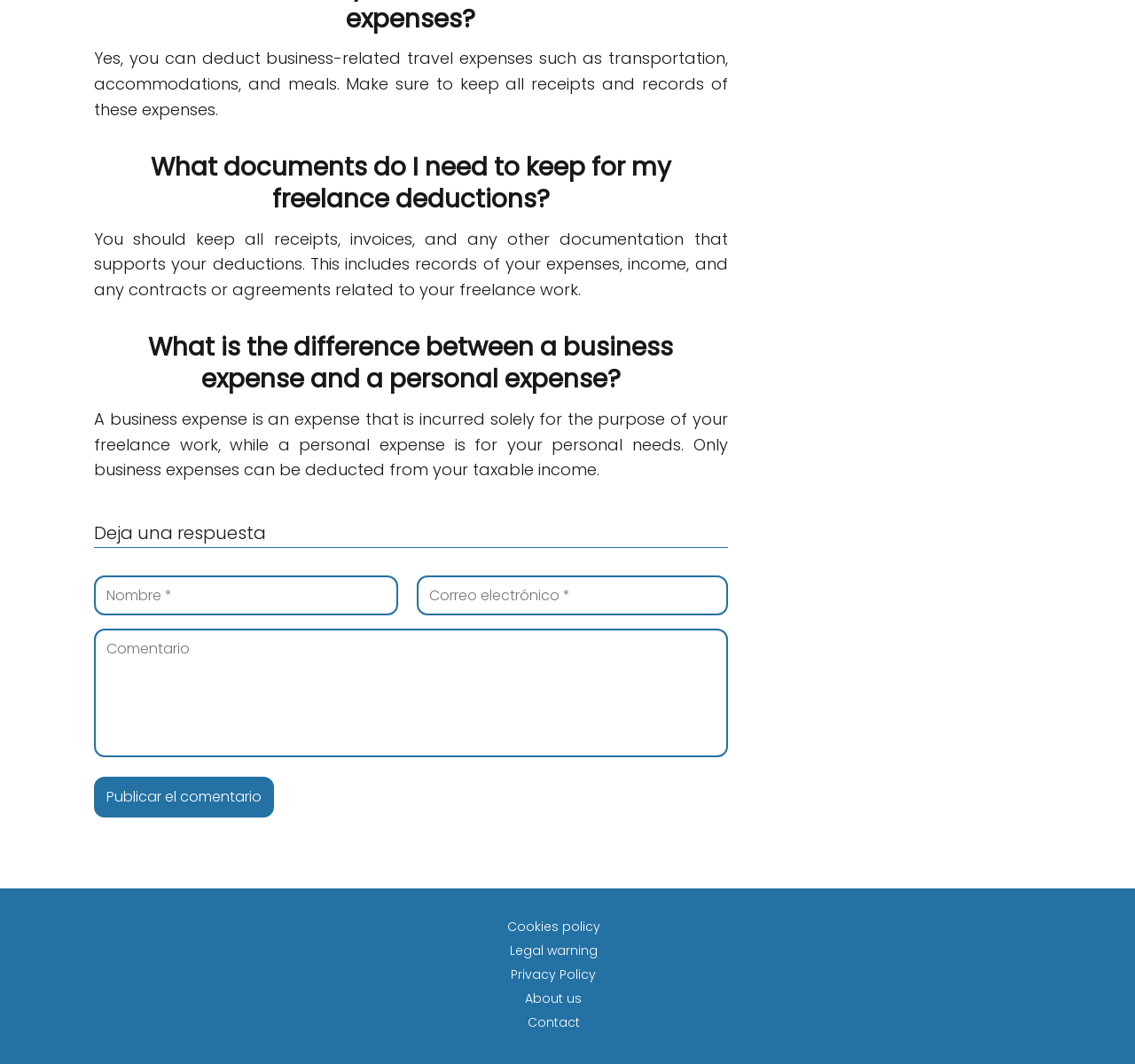Determine the bounding box coordinates of the UI element that matches the following description: "Privacy Policy". The coordinates should be four float numbers between 0 and 1 in the format [left, top, right, bottom].

[0.45, 0.907, 0.525, 0.924]